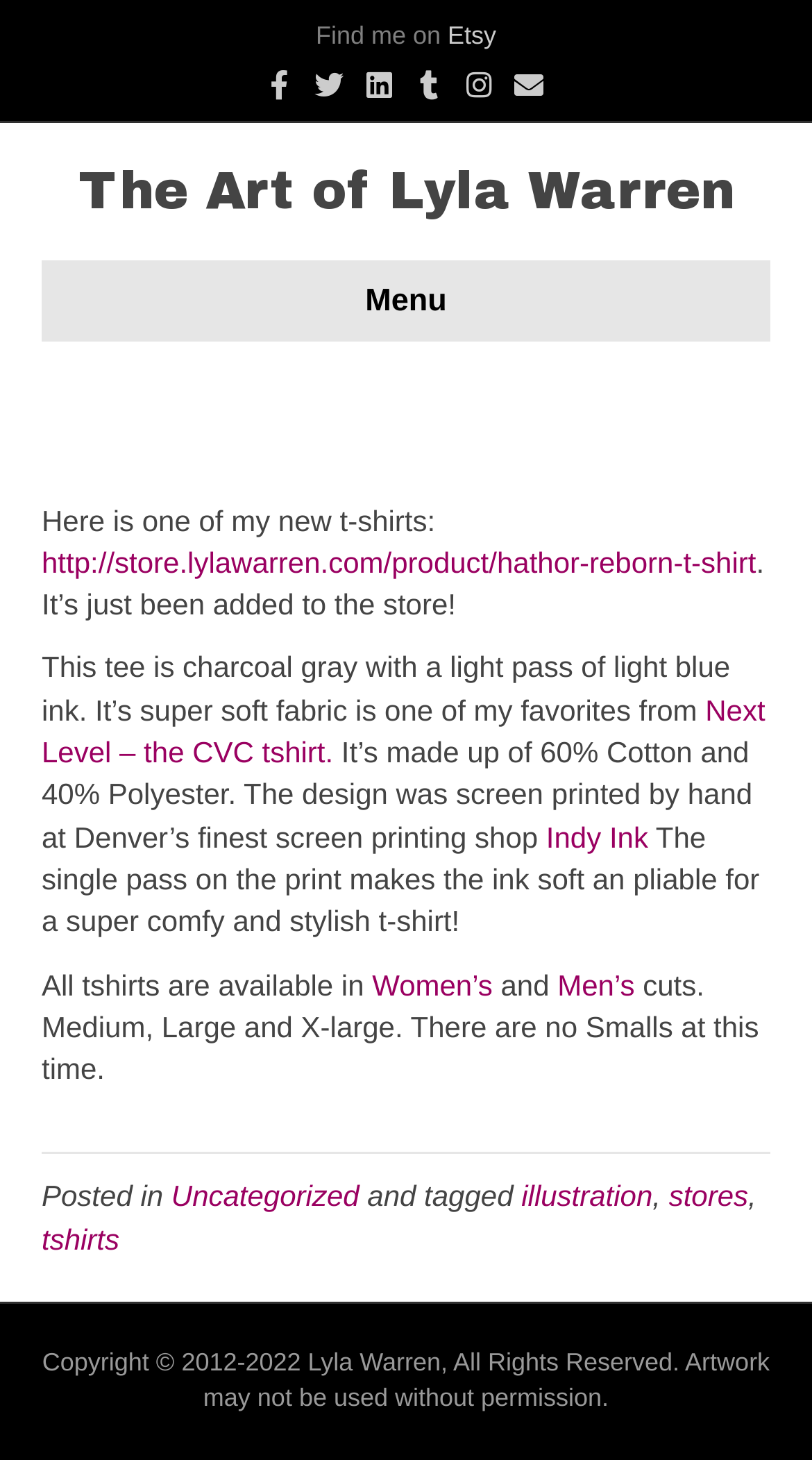What is the name of the screen printing shop?
Please provide a single word or phrase in response based on the screenshot.

Indy Ink